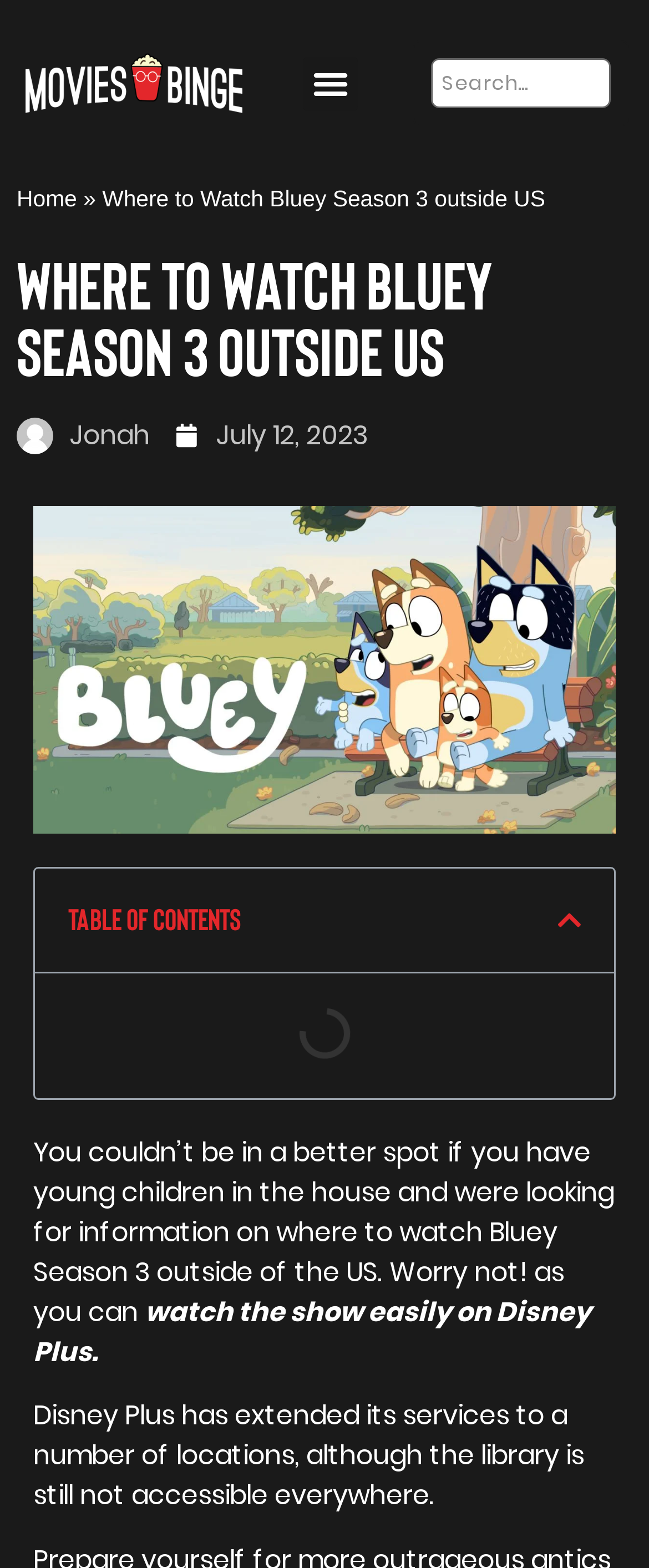From the webpage screenshot, identify the region described by placeholder="Search...". Provide the bounding box coordinates as (top-left x, top-left y, bottom-right x, bottom-right y), with each value being a floating point number between 0 and 1.

[0.665, 0.037, 0.941, 0.069]